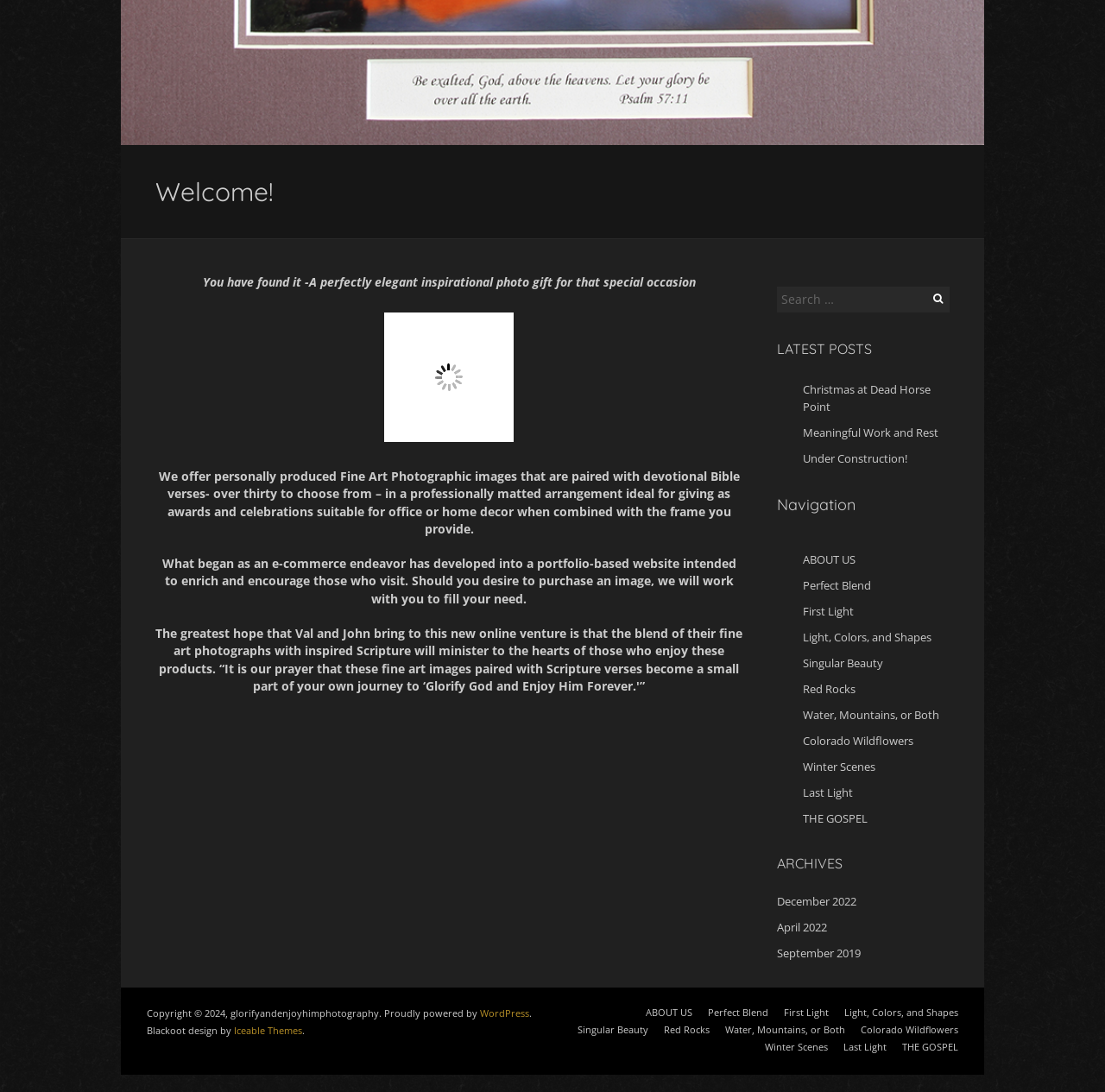Identify the bounding box coordinates of the element to click to follow this instruction: 'Click on the 'WordPress' link'. Ensure the coordinates are four float values between 0 and 1, provided as [left, top, right, bottom].

[0.434, 0.921, 0.479, 0.933]